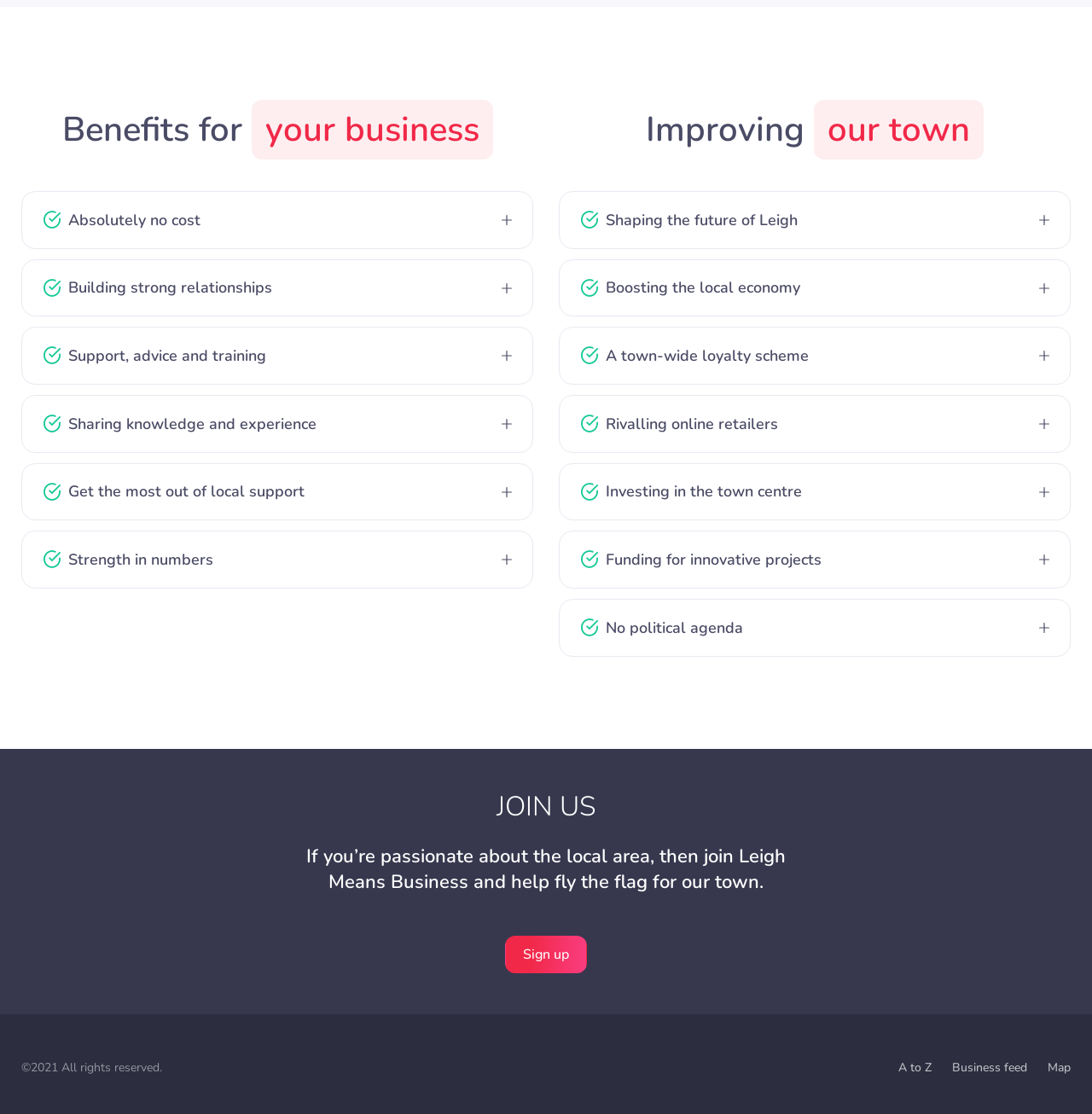What is the focus of the town-wide loyalty scheme? Based on the image, give a response in one word or a short phrase.

Local economy